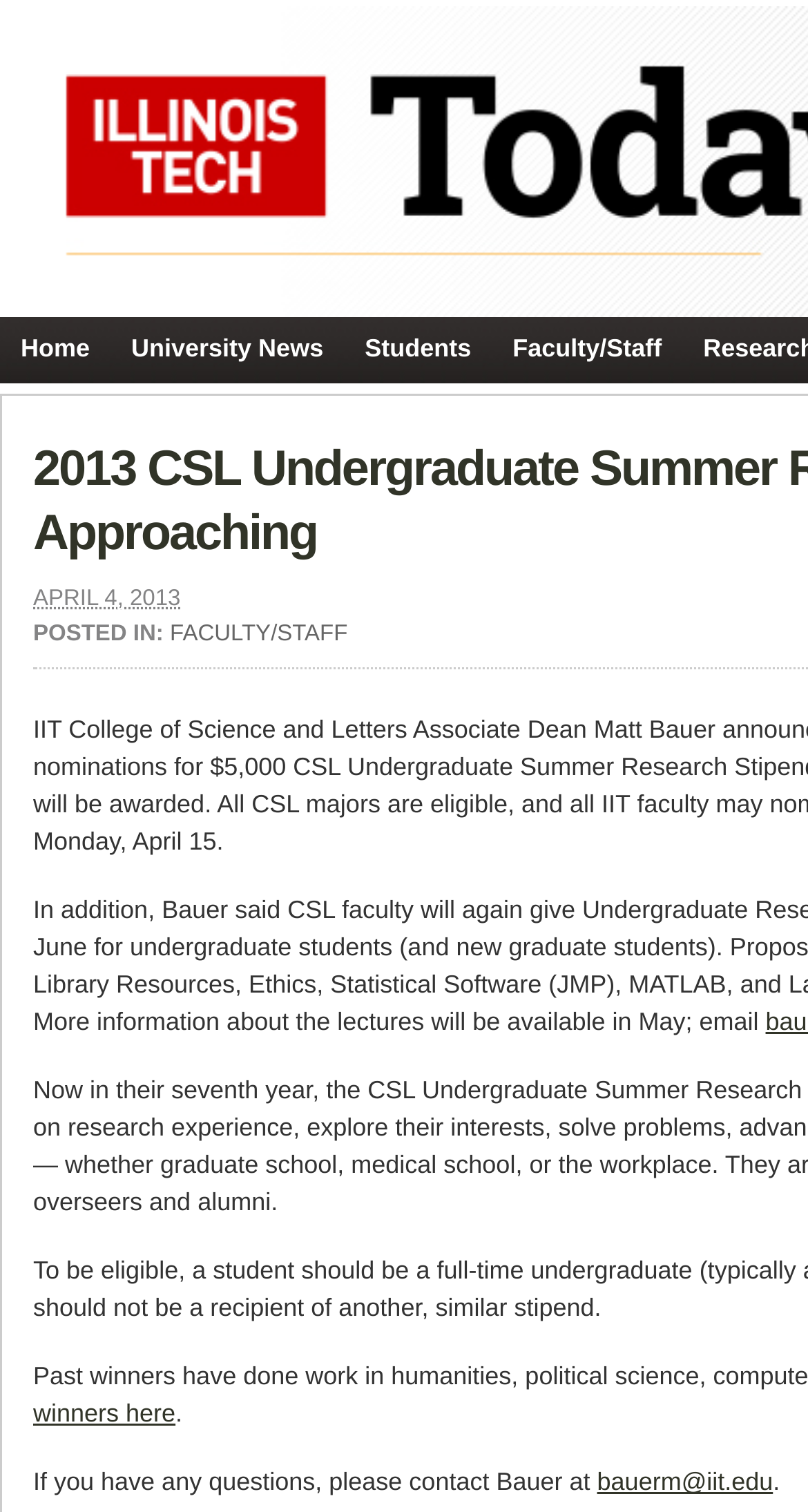What is the email address of the contact person?
Please ensure your answer is as detailed and informative as possible.

I obtained the email address by looking at the link element with the content 'bauerm@iit.edu' which is located near the static text element 'If you have any questions, please contact Bauer at'.